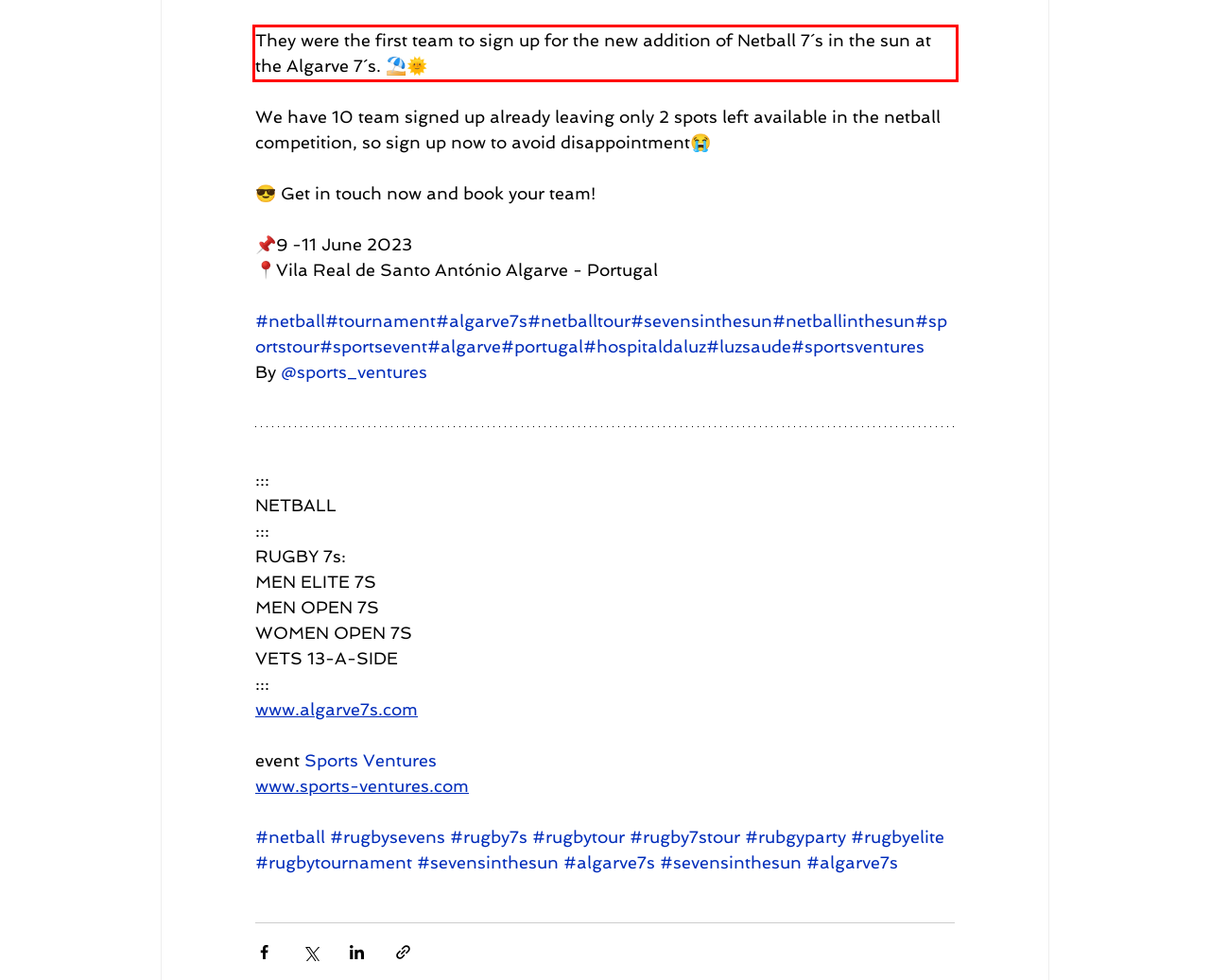Please identify the text within the red rectangular bounding box in the provided webpage screenshot.

They were the first team to sign up for the new addition of Netball 7´s in the sun at the Algarve 7´s. ⛱️🌞